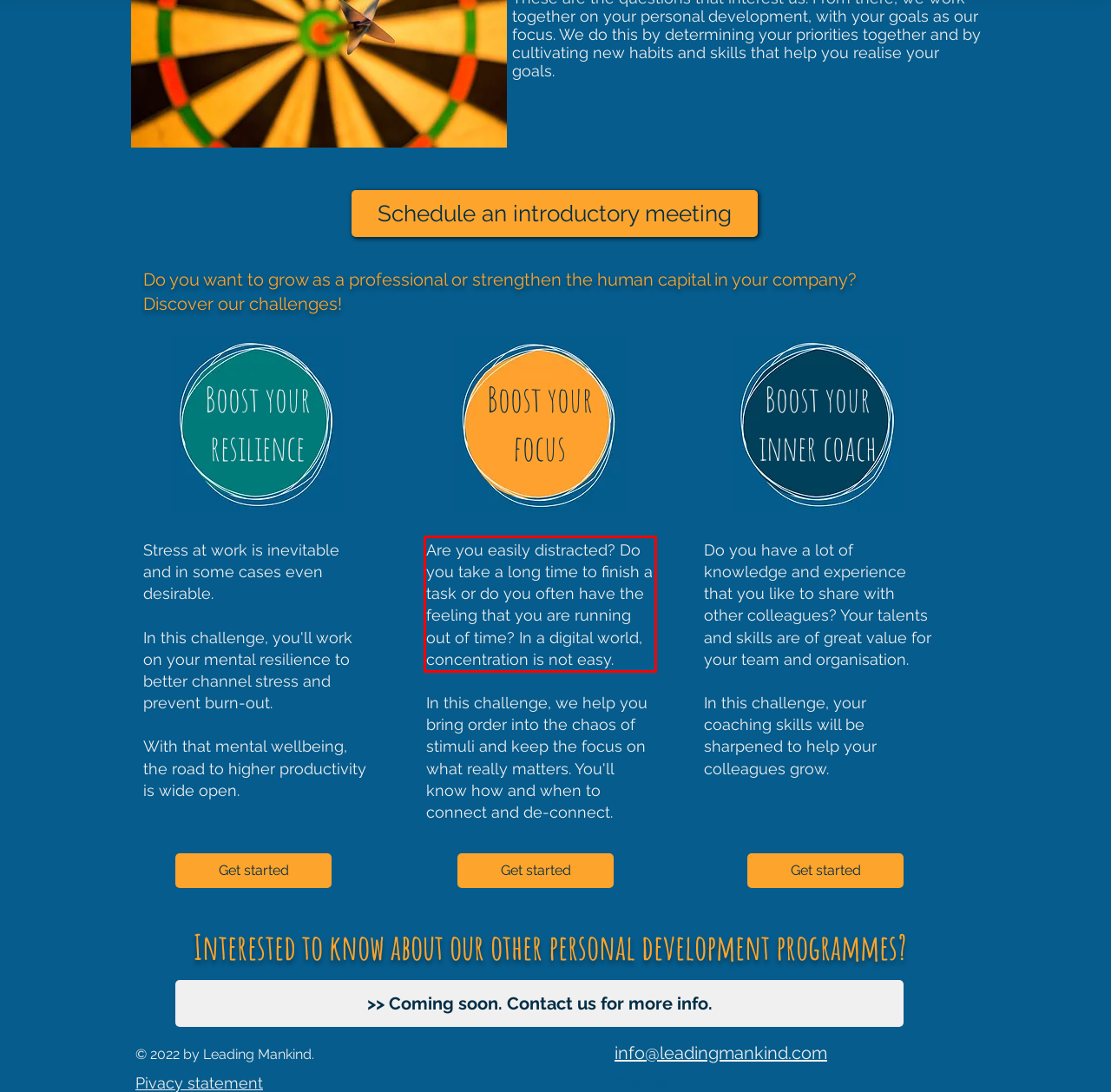Using the provided webpage screenshot, recognize the text content in the area marked by the red bounding box.

Are you easily distracted? Do you take a long time to finish a task or do you often have the feeling that you are running out of time? In a digital world, concentration is not easy.